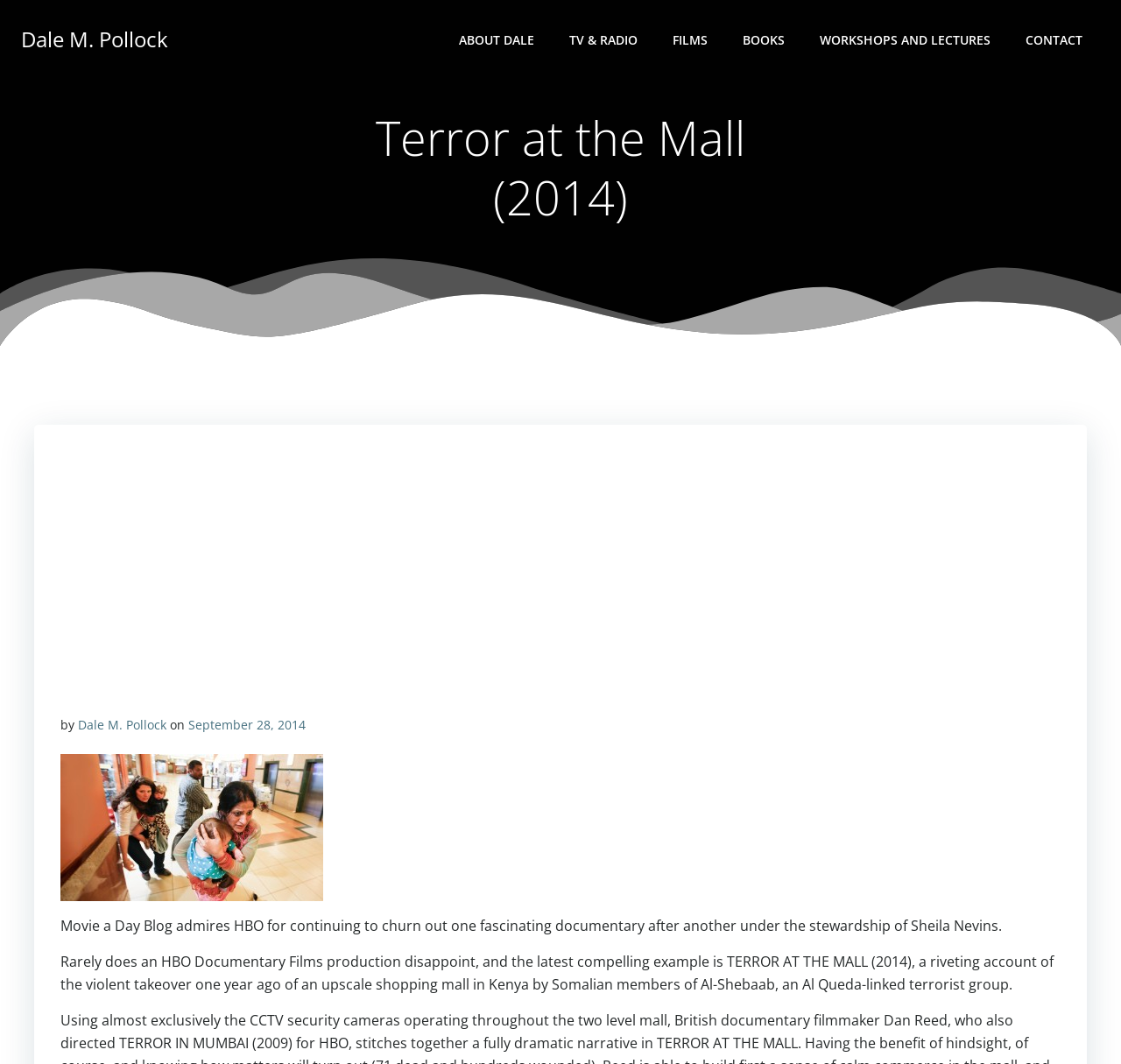Use the information in the screenshot to answer the question comprehensively: What is the topic of the documentary?

I found the answer by reading the static text element 'a riveting account of the violent takeover one year ago of an upscale shopping mall in Kenya by Somalian members of Al-Shebaab, an Al Queda-linked terrorist group.' which provides a summary of the documentary.